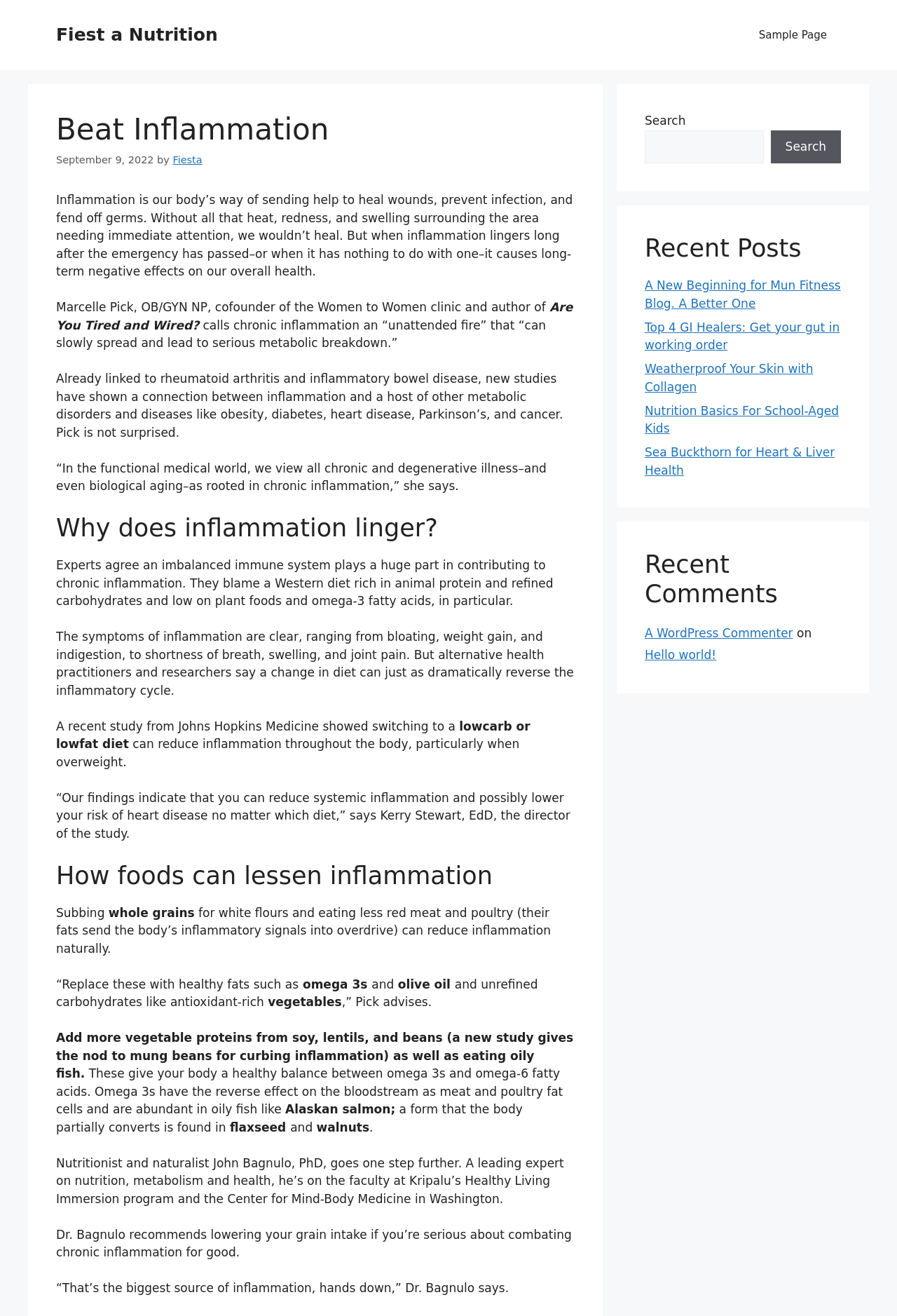Please find the bounding box coordinates of the element that must be clicked to perform the given instruction: "Click the 'Sample Page' link". The coordinates should be four float numbers from 0 to 1, i.e., [left, top, right, bottom].

[0.83, 0.011, 0.938, 0.043]